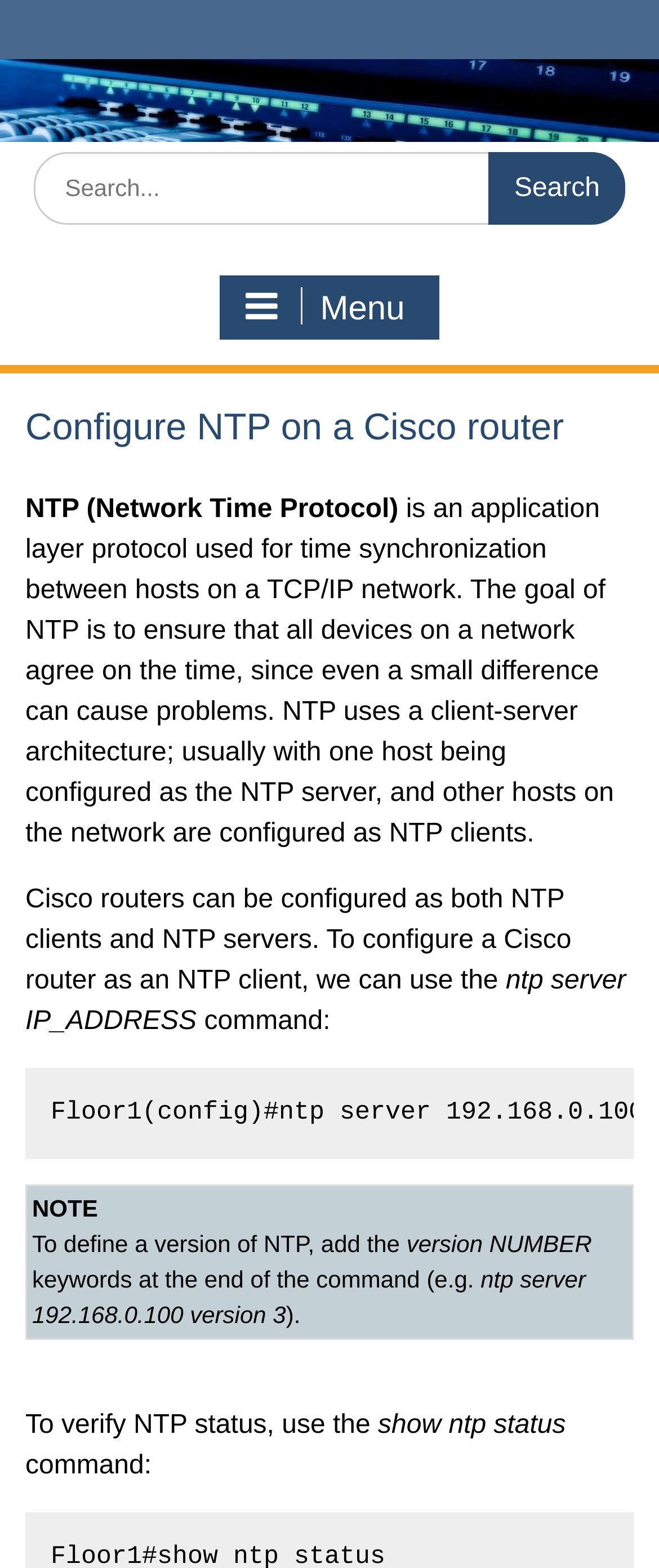Find and provide the bounding box coordinates for the UI element described with: "parent_node: Search for: value="Search"".

[0.742, 0.097, 0.949, 0.143]